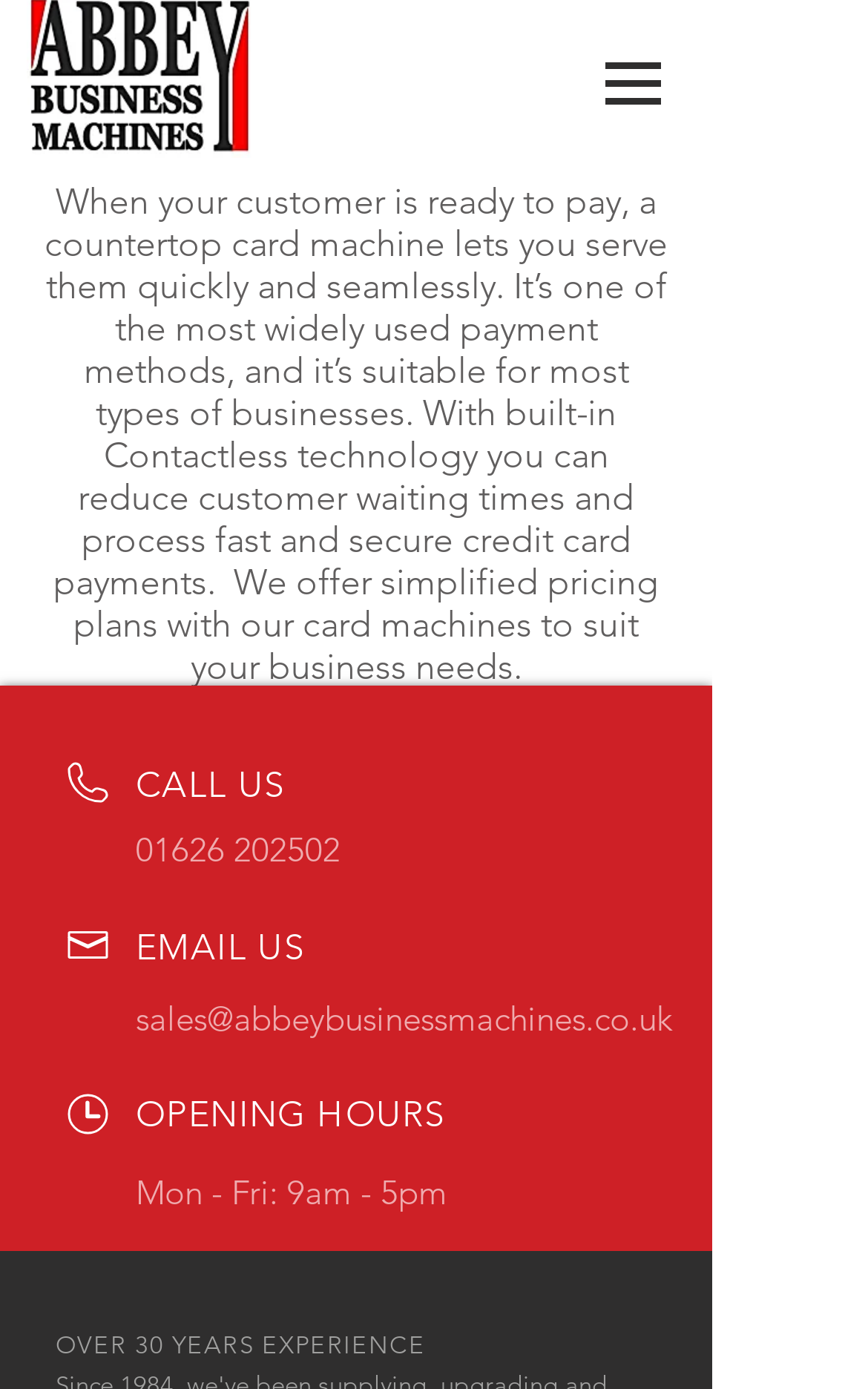Respond to the question below with a single word or phrase:
What is the company's email address?

sales@abbeybusinessmachines.co.uk